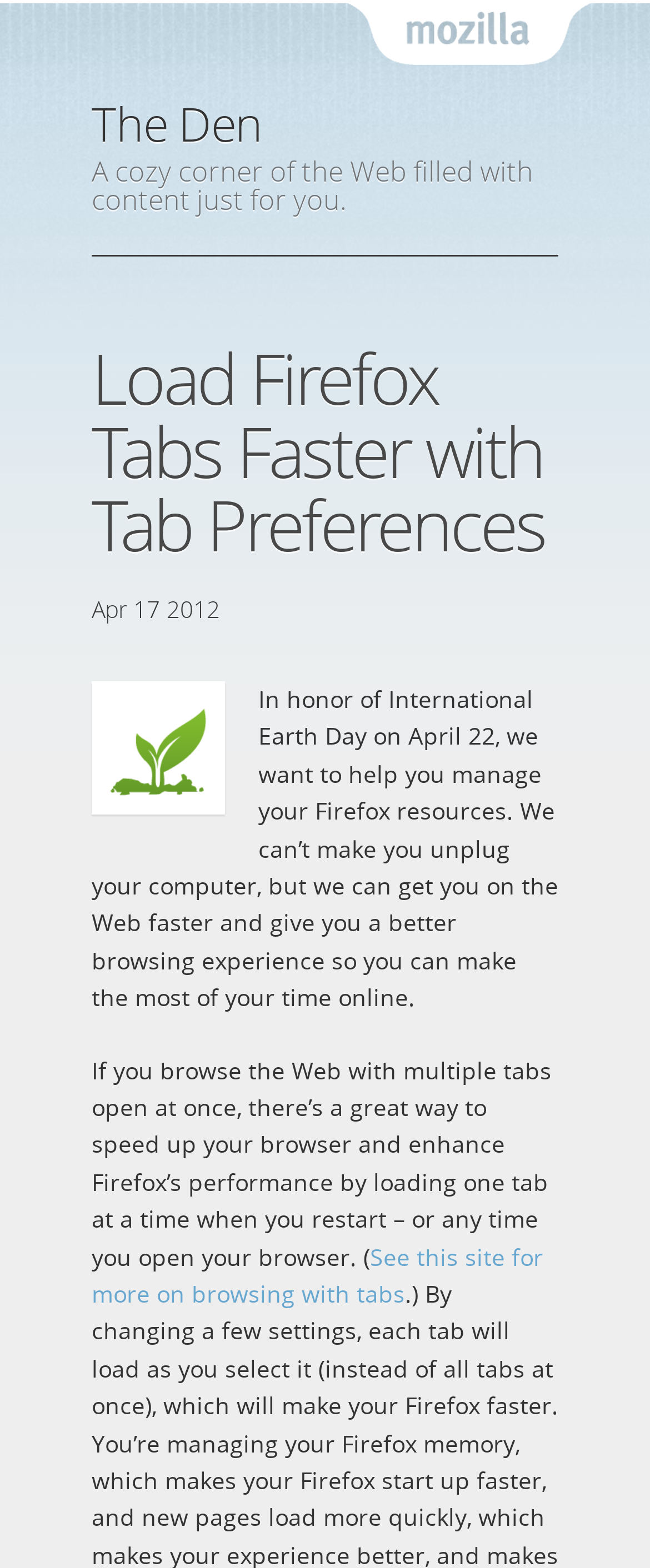What is the topic of the related article?
Look at the image and respond with a single word or a short phrase.

Browsing with tabs